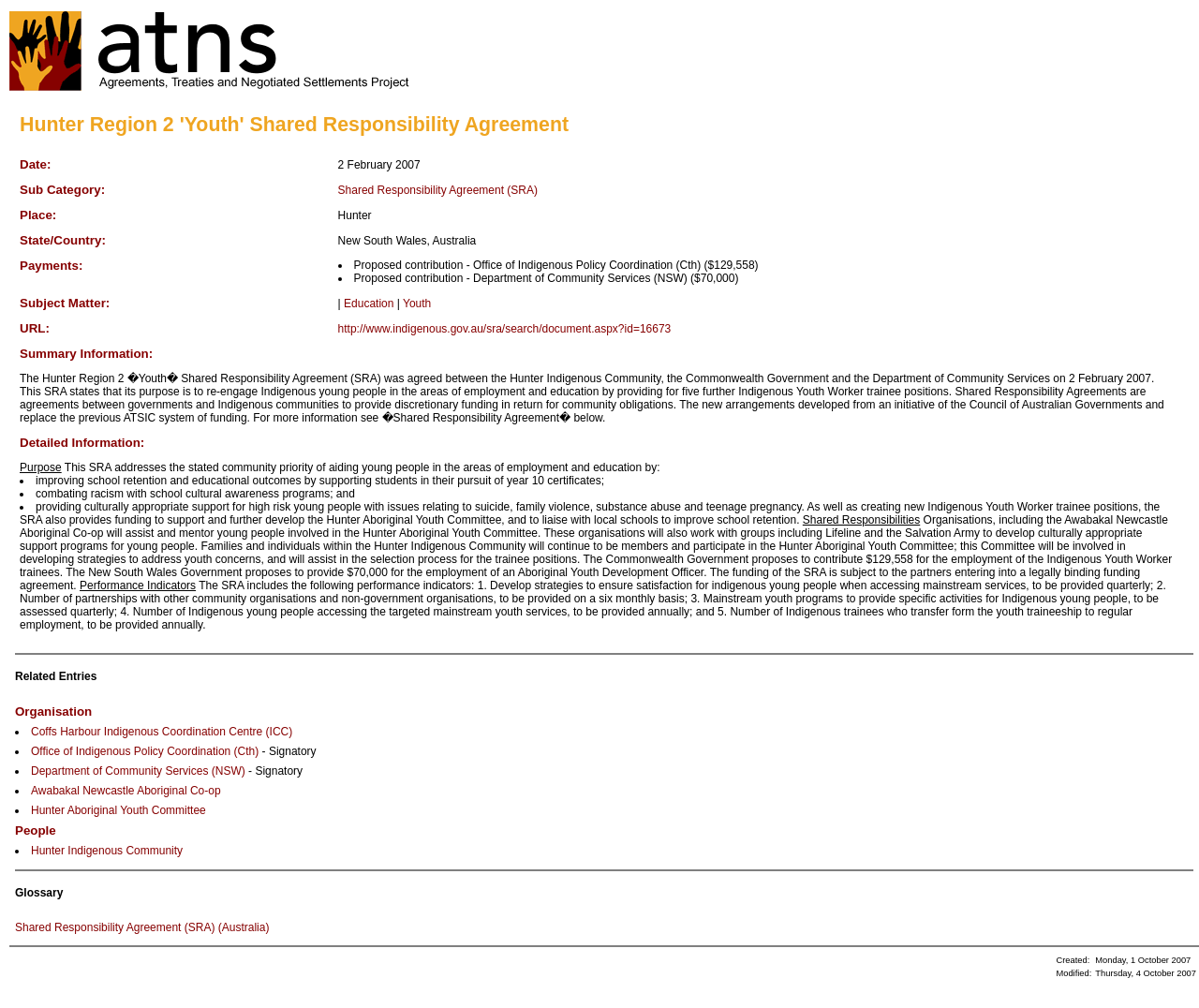Please look at the image and answer the question with a detailed explanation: How much does the Commonwealth Government propose to contribute for the employment of Indigenous Youth Worker trainees?

According to the detailed information section of the webpage, the Commonwealth Government proposes to contribute $129,558 for the employment of the Indigenous Youth Worker trainees.